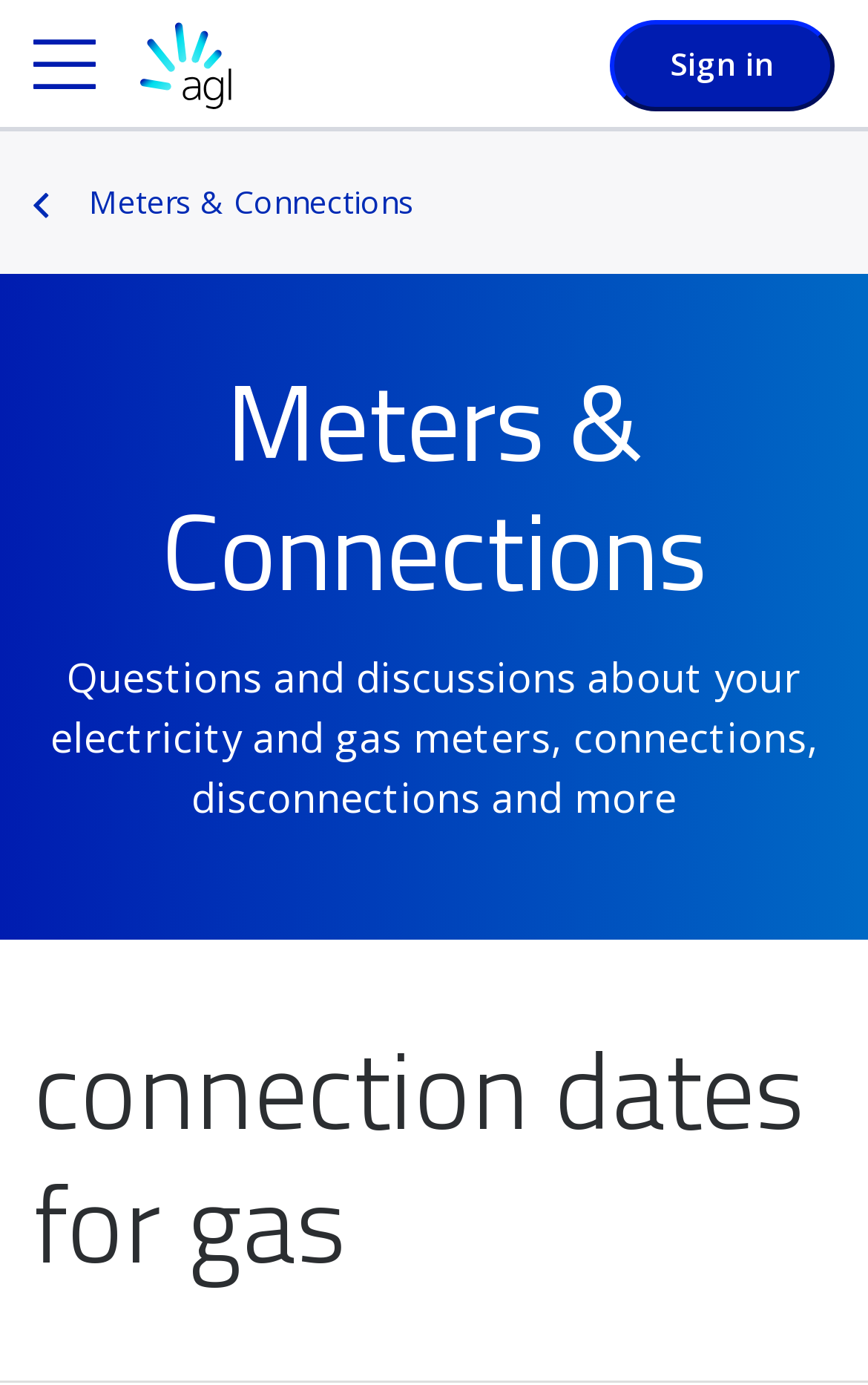Look at the image and answer the question in detail:
What is the purpose of the 'Options' button?

The 'Options' button is located at the top right corner of the webpage, and its expanded property is set to False. This suggests that the button is used to expand or collapse a section or menu, but its exact purpose cannot be determined without further interaction.